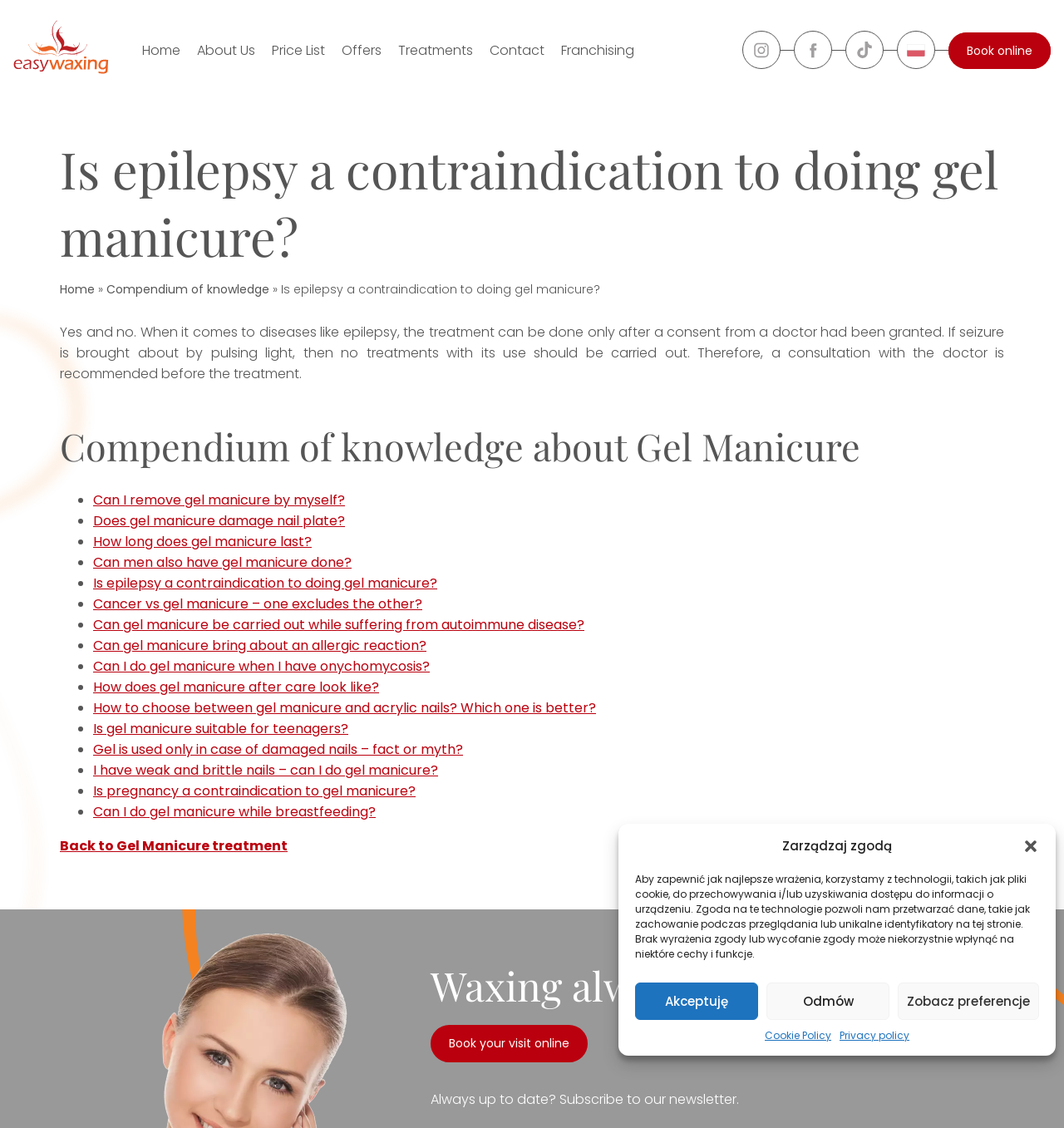Please indicate the bounding box coordinates of the element's region to be clicked to achieve the instruction: "View September 2009". Provide the coordinates as four float numbers between 0 and 1, i.e., [left, top, right, bottom].

None